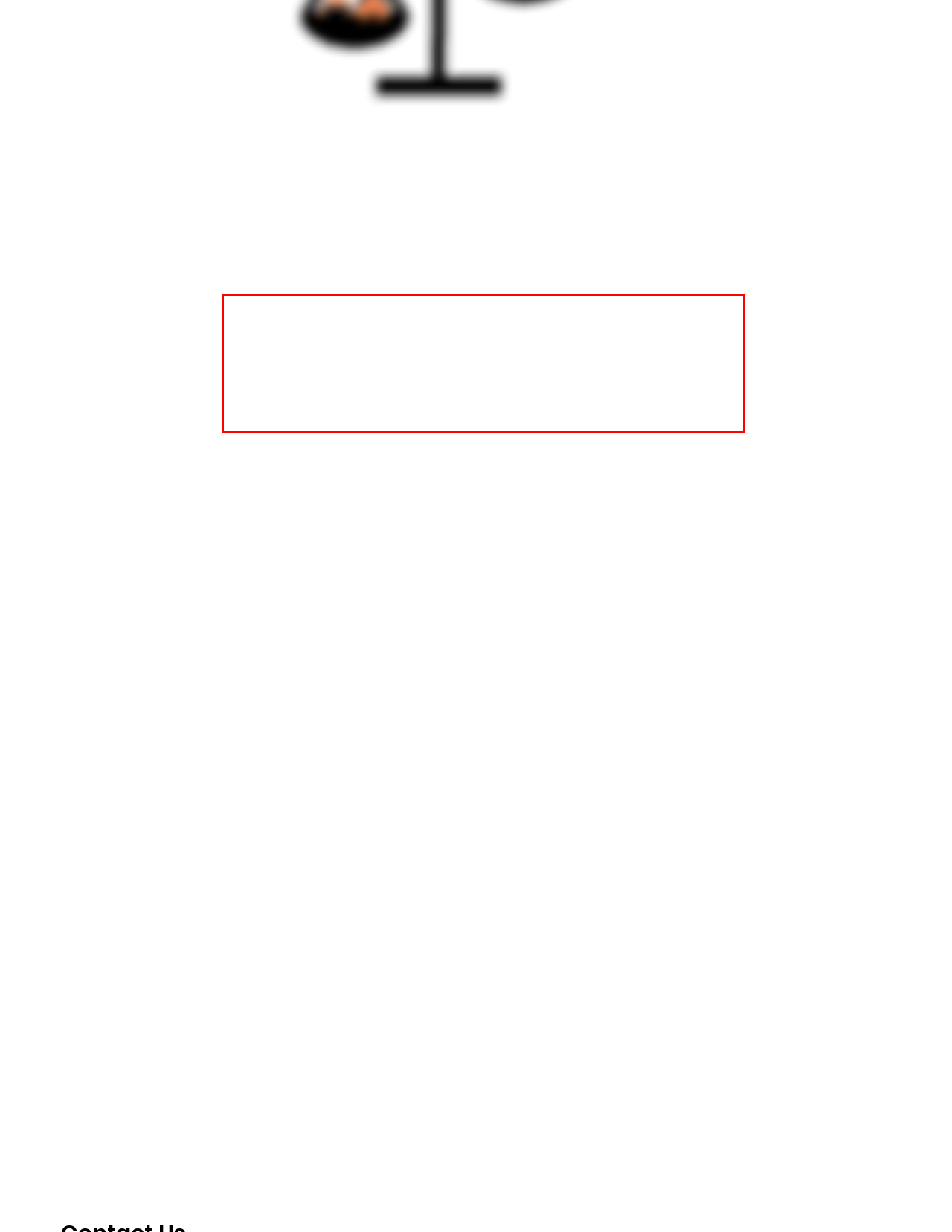Please identify the text within the red rectangular bounding box in the provided webpage screenshot.

REACH were selected as a case study by the Christie Commission to illustrate the benefits of working from a human rights framework at a community level. Helping to demonstrate the above point that